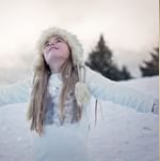Provide a one-word or short-phrase answer to the question:
What is the girl wearing on her head?

A fluffy white hat